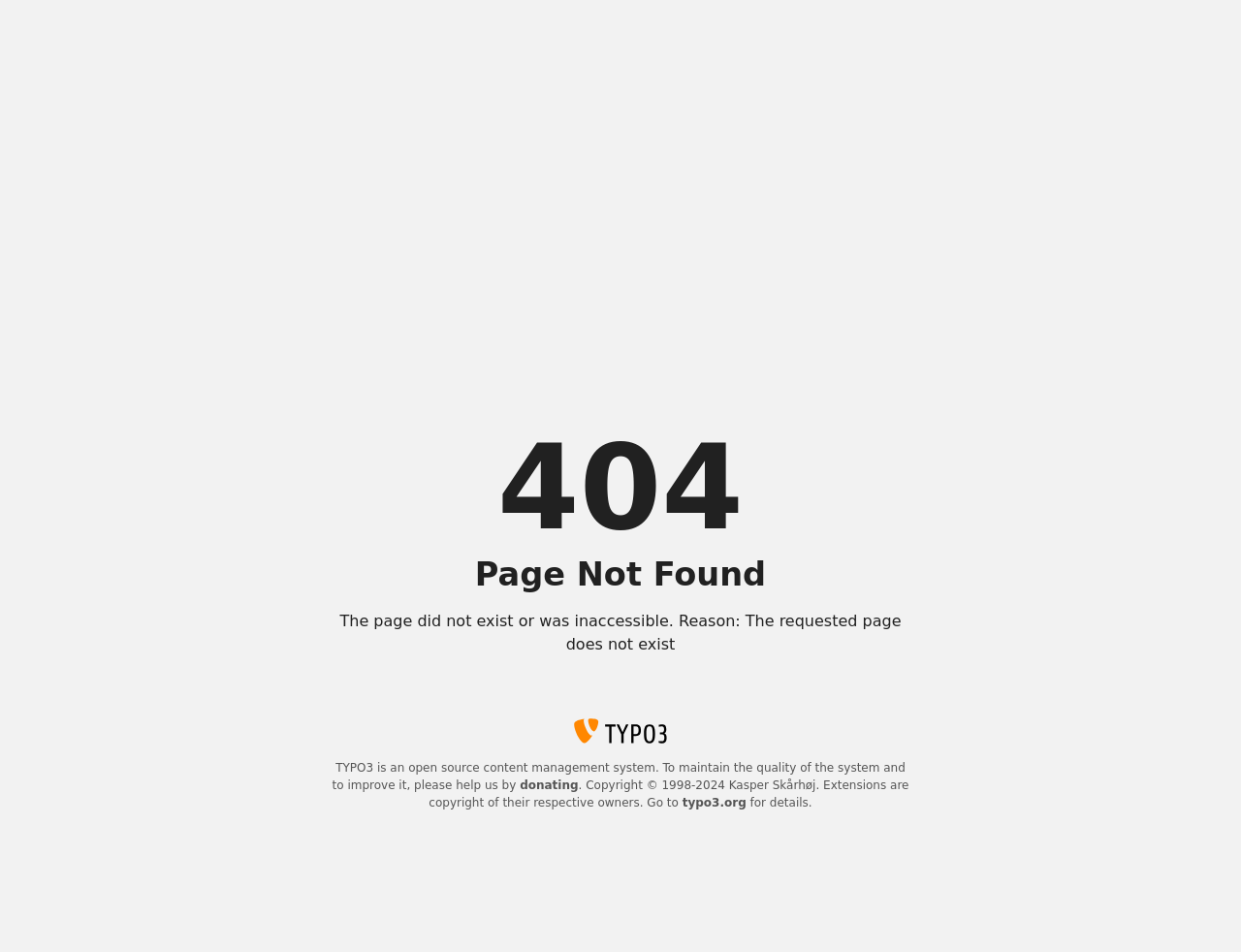Ascertain the bounding box coordinates for the UI element detailed here: "typo3.org". The coordinates should be provided as [left, top, right, bottom] with each value being a float between 0 and 1.

[0.55, 0.836, 0.601, 0.85]